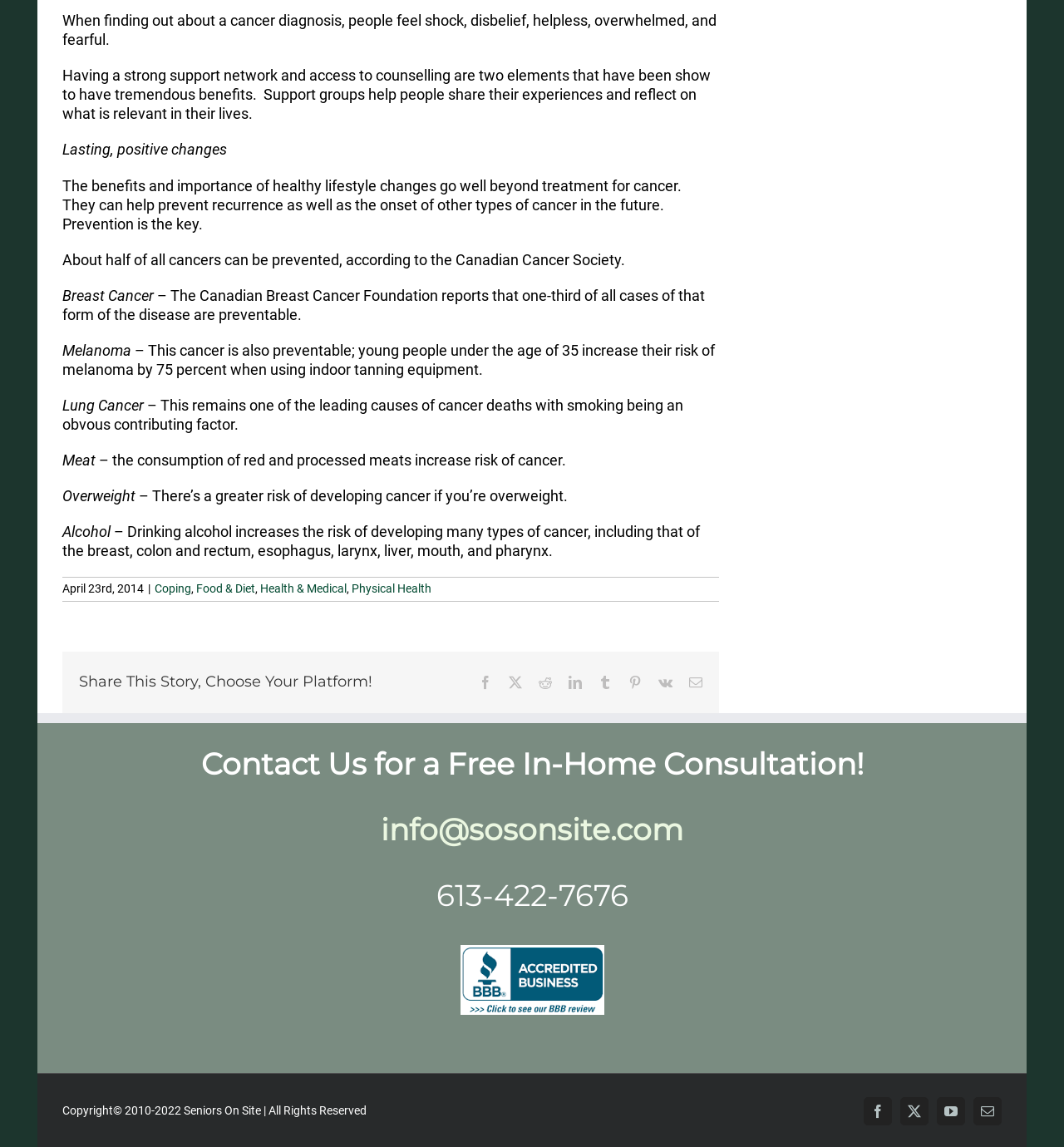What is the topic of the webpage?
Carefully examine the image and provide a detailed answer to the question.

Based on the content of the webpage, it appears to be discussing cancer, its diagnosis, and prevention methods. The text mentions various types of cancer, such as breast cancer, melanoma, and lung cancer, and provides information on how to reduce the risk of developing cancer.